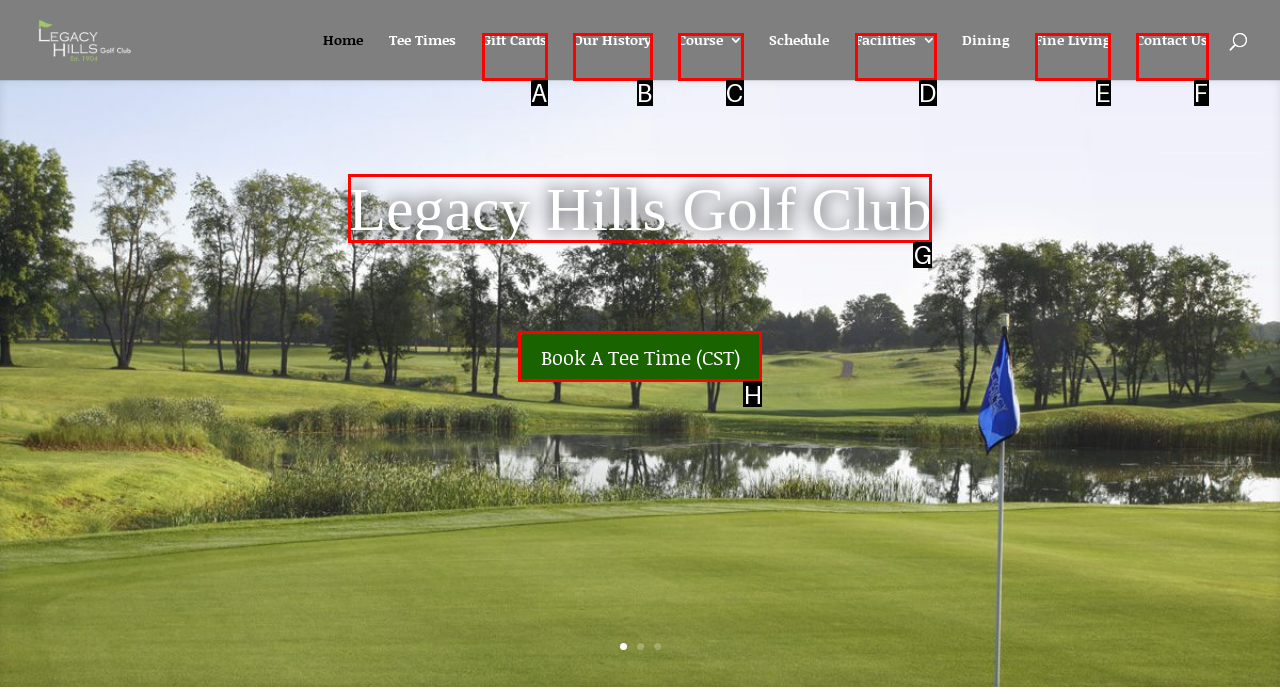Which lettered option should be clicked to achieve the task: book a tee time? Choose from the given choices.

H